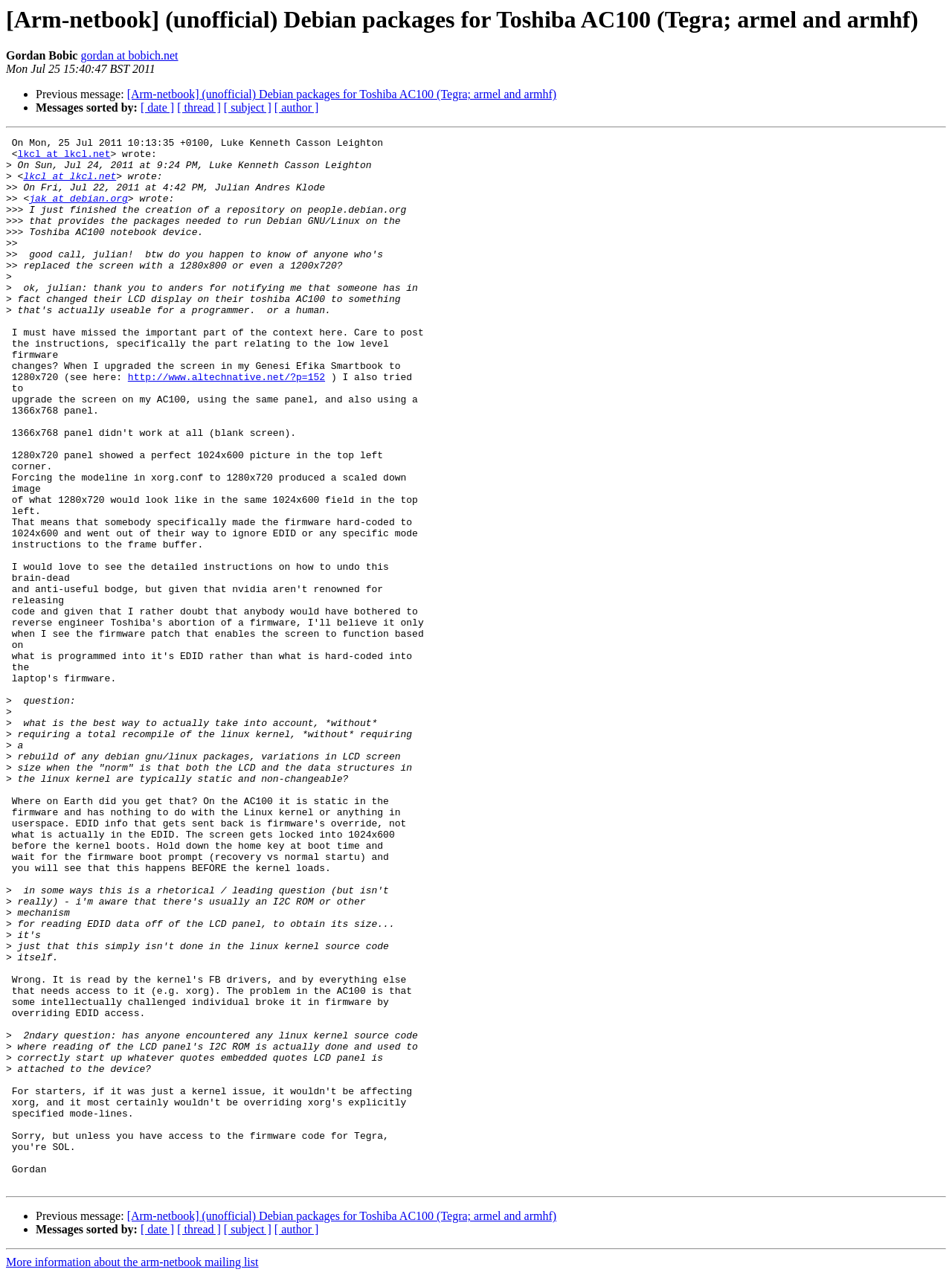Highlight the bounding box coordinates of the element you need to click to perform the following instruction: "Sort messages by date."

[0.148, 0.08, 0.183, 0.09]